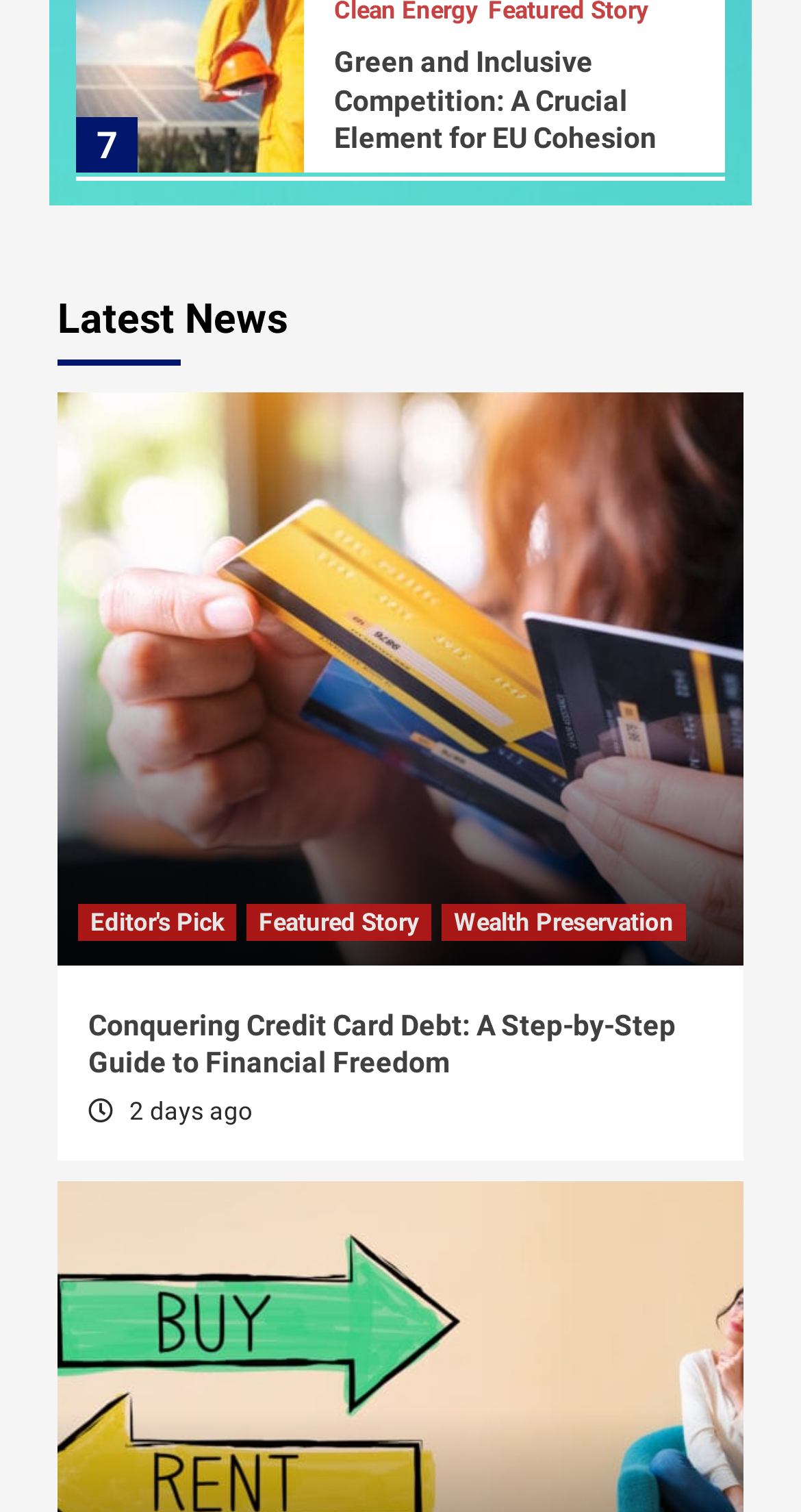Determine the bounding box coordinates of the section to be clicked to follow the instruction: "View recent posts". The coordinates should be given as four float numbers between 0 and 1, formatted as [left, top, right, bottom].

None